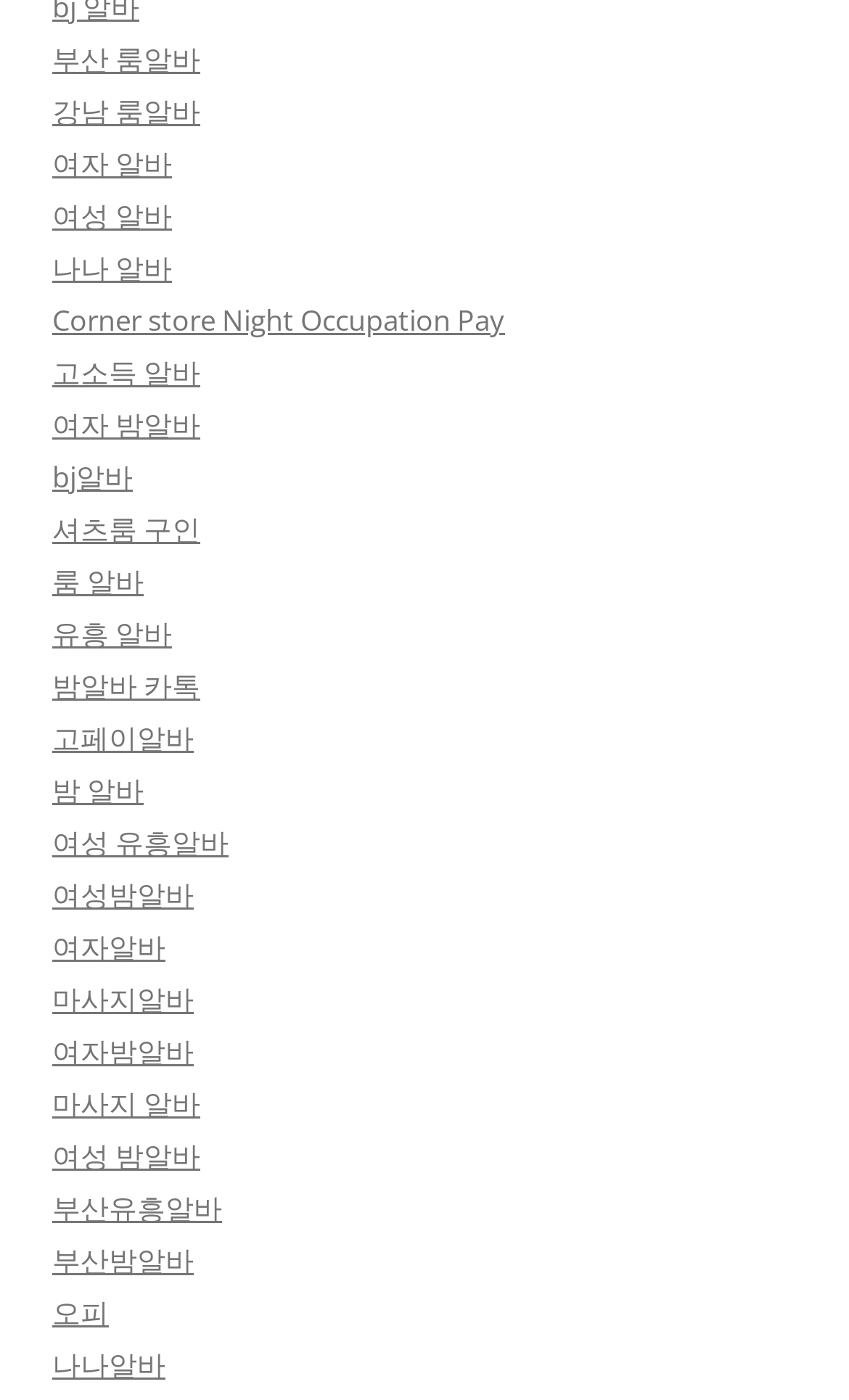Use a single word or phrase to answer the question:
How many links are on this webpage?

245